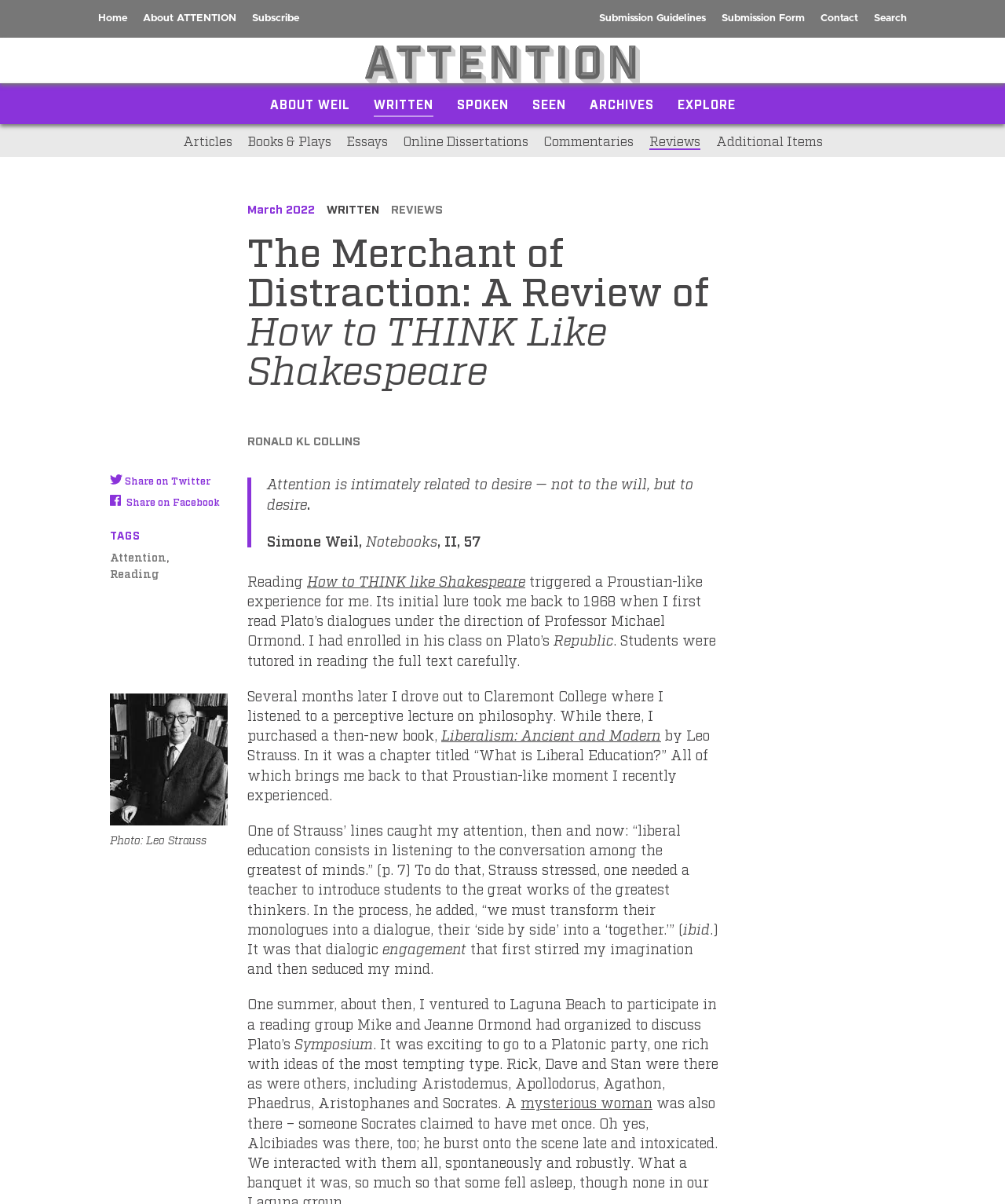Identify and provide the bounding box coordinates of the UI element described: "About ATTENTION". The coordinates should be formatted as [left, top, right, bottom], with each number being a float between 0 and 1.

[0.134, 0.008, 0.243, 0.023]